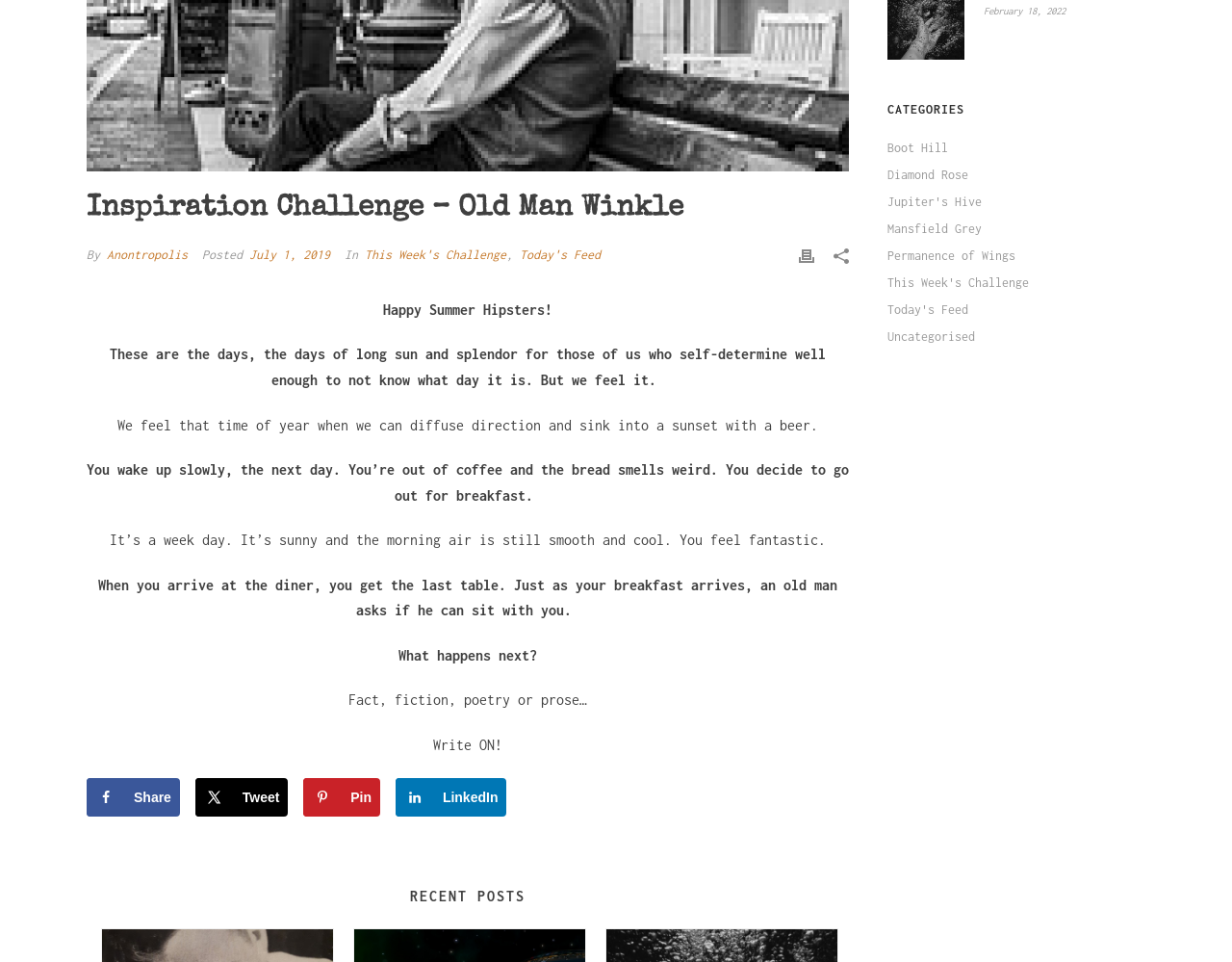Find the UI element described as: "Today's Feed" and predict its bounding box coordinates. Ensure the coordinates are four float numbers between 0 and 1, [left, top, right, bottom].

[0.72, 0.313, 0.786, 0.331]